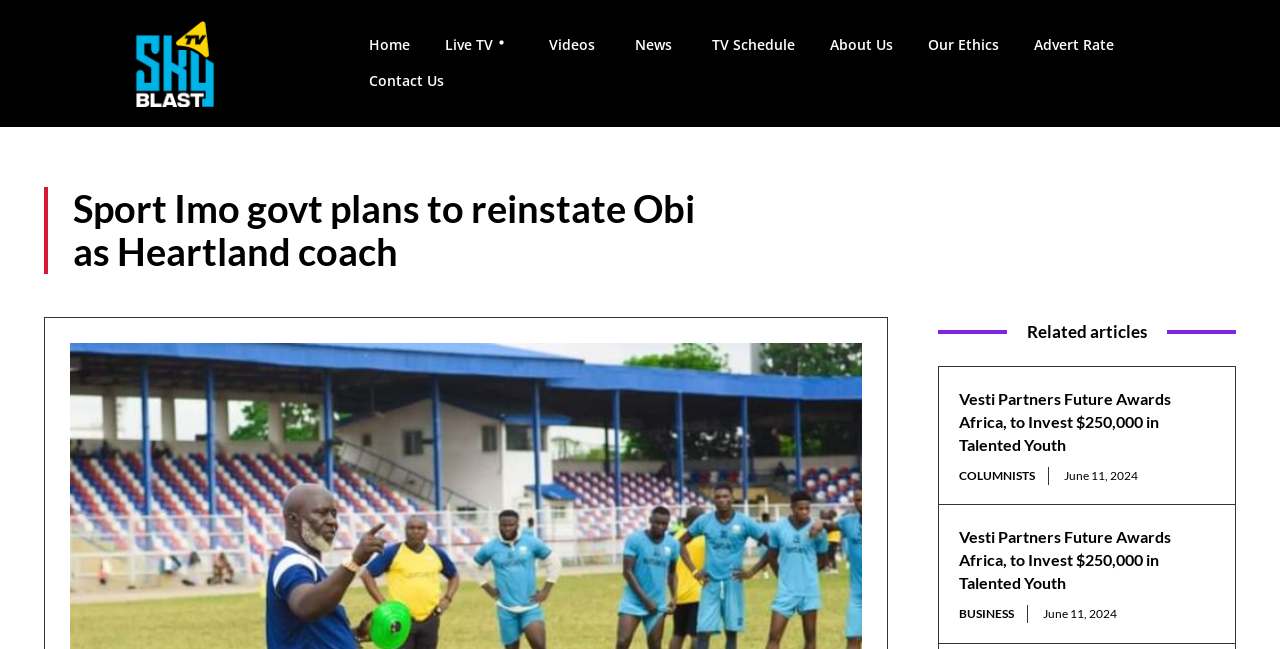Please determine the bounding box coordinates of the element to click in order to execute the following instruction: "Check the Vesti Partners Future Awards Africa article". The coordinates should be four float numbers between 0 and 1, specified as [left, top, right, bottom].

[0.749, 0.597, 0.932, 0.7]